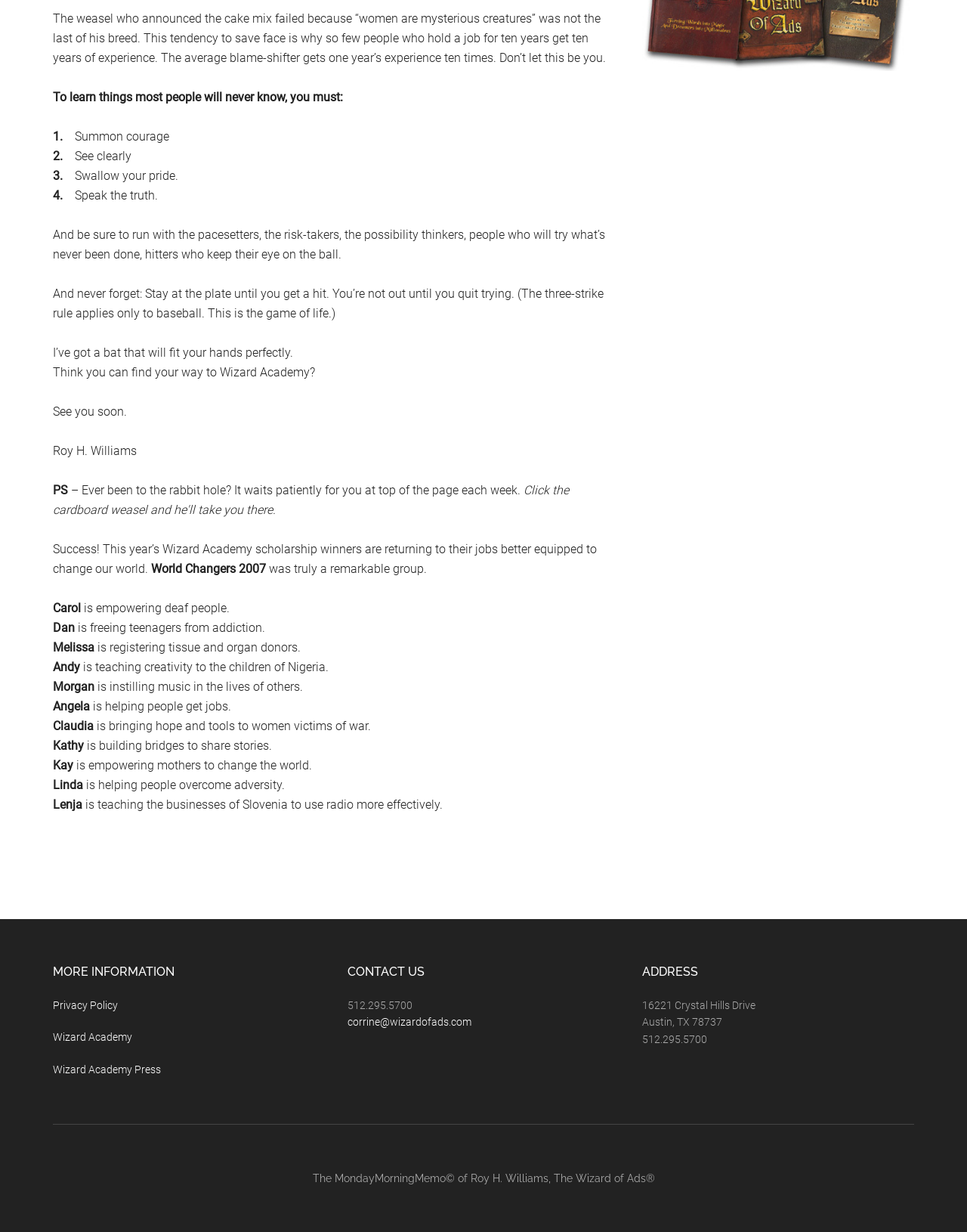Using the element description Wizard Academy Press, predict the bounding box coordinates for the UI element. Provide the coordinates in (top-left x, top-left y, bottom-right x, bottom-right y) format with values ranging from 0 to 1.

[0.055, 0.863, 0.166, 0.873]